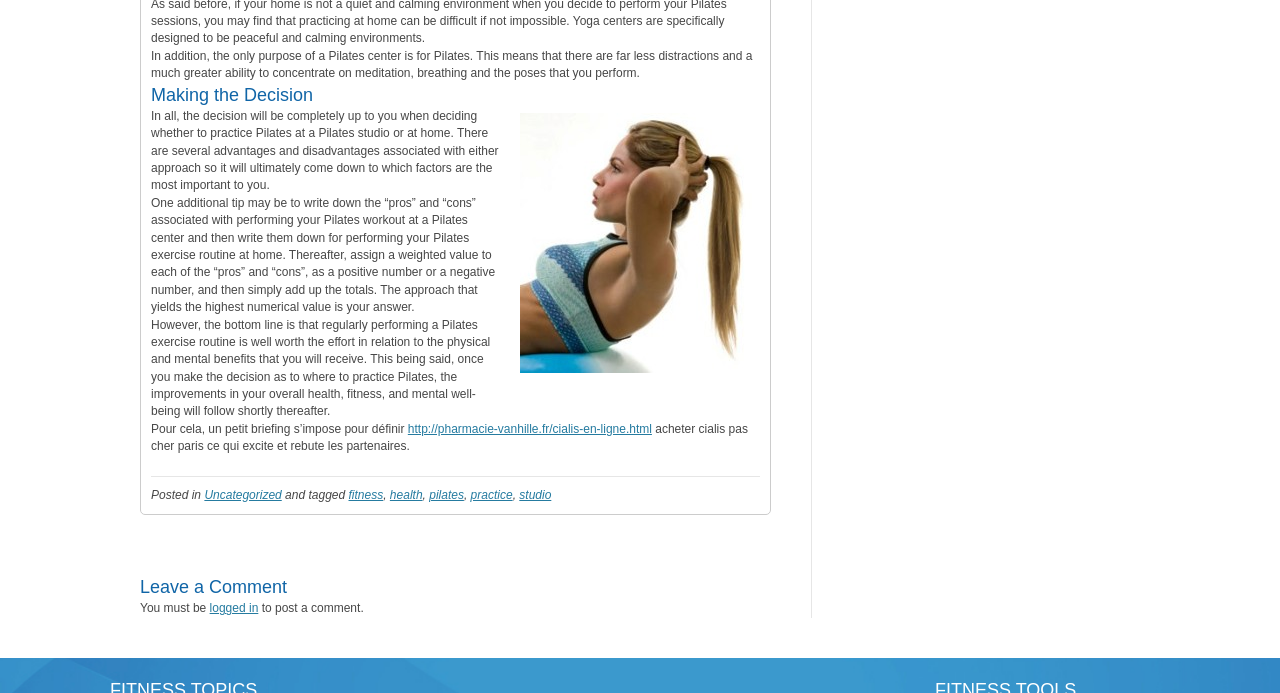Respond to the following query with just one word or a short phrase: 
What is the category of the post on this webpage?

Uncategorized